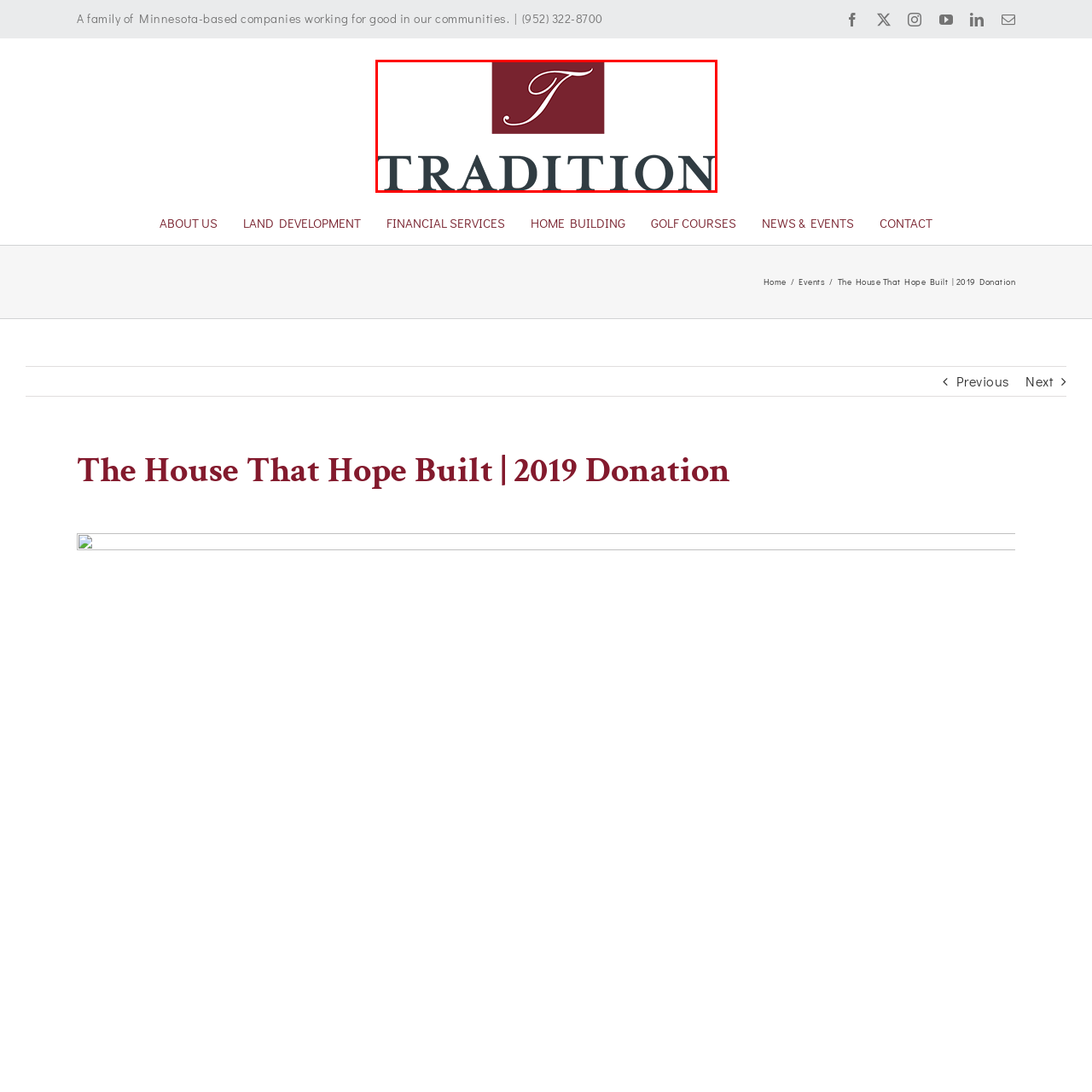Elaborate on the visual details of the image contained within the red boundary.

The image features the logo of Tradition Companies, a family of Minnesota-based businesses committed to making a positive impact in their communities. The logo showcases the word "TRADITION," displayed prominently in a bold, modern font, with a stylized letter "T" in an elegant script positioned above it against a rich burgundy background. This combination of traditional and contemporary design elements reflects the company's values and mission. The logo serves as a visual representation of the company's dedication to integrity and community service, aligning with their overarching goal of fostering hope and support through their various initiatives.